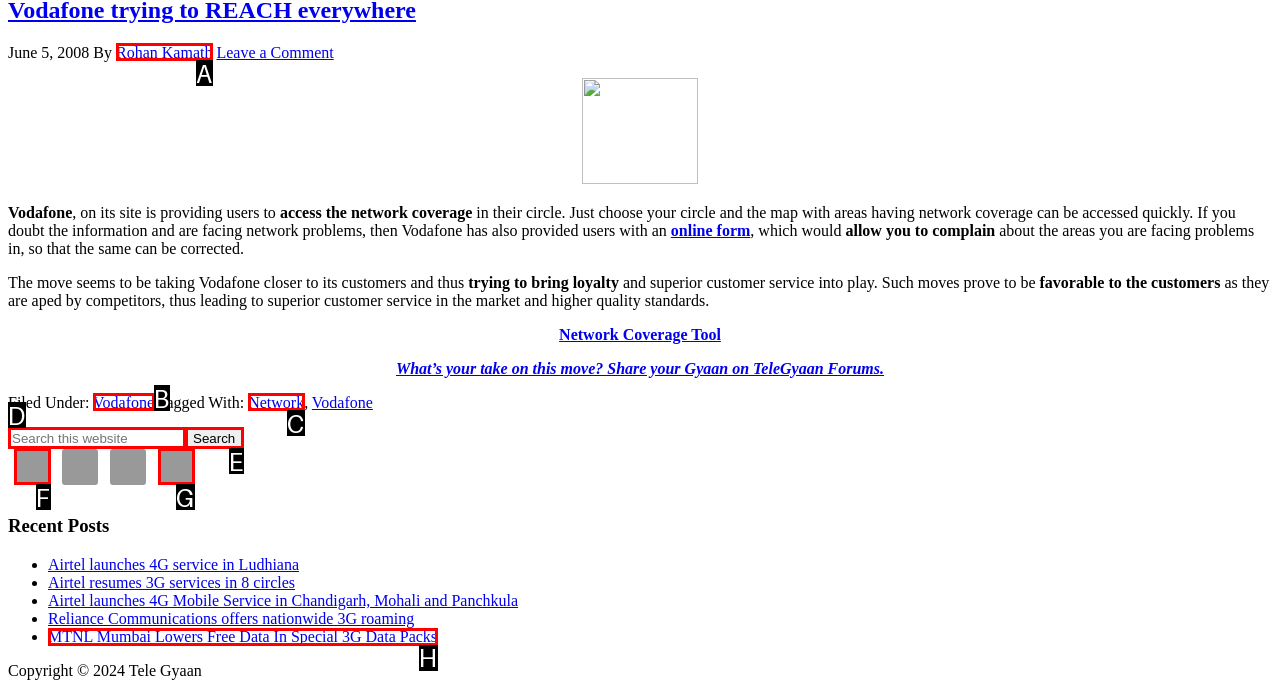Based on the provided element description: Twitter, identify the best matching HTML element. Respond with the corresponding letter from the options shown.

G